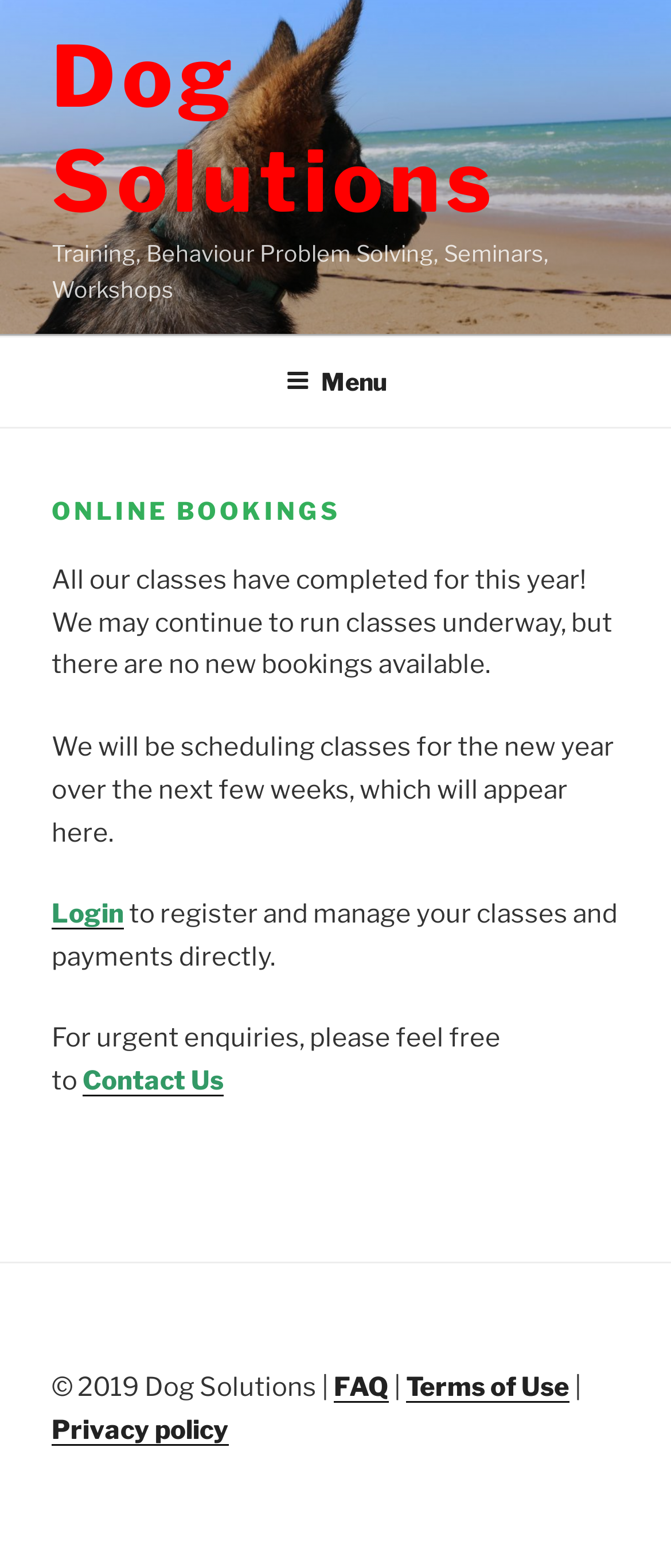What is the copyright year of the website?
Examine the image and give a concise answer in one word or a short phrase.

2019